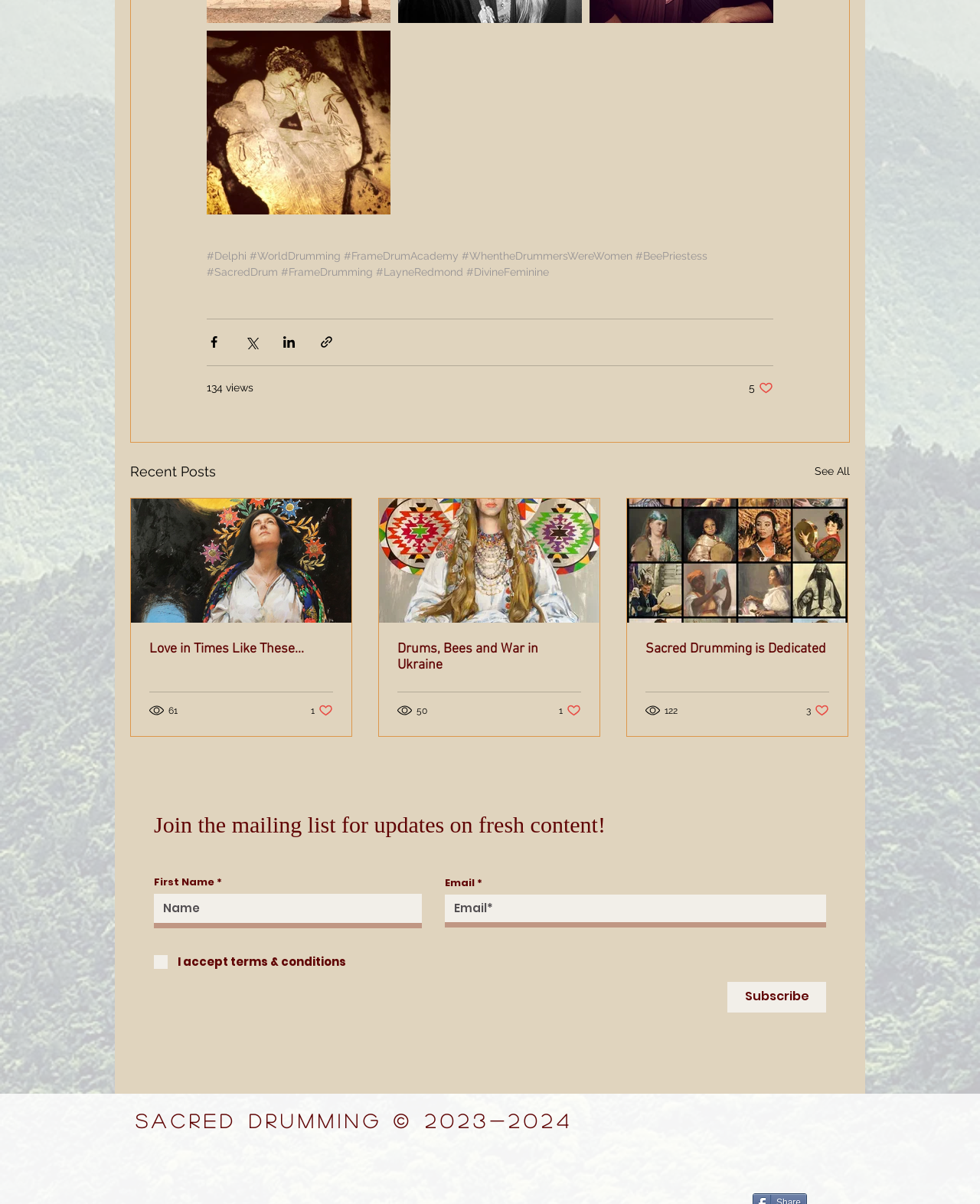Using the format (top-left x, top-left y, bottom-right x, bottom-right y), and given the element description, identify the bounding box coordinates within the screenshot: See All

[0.831, 0.382, 0.867, 0.401]